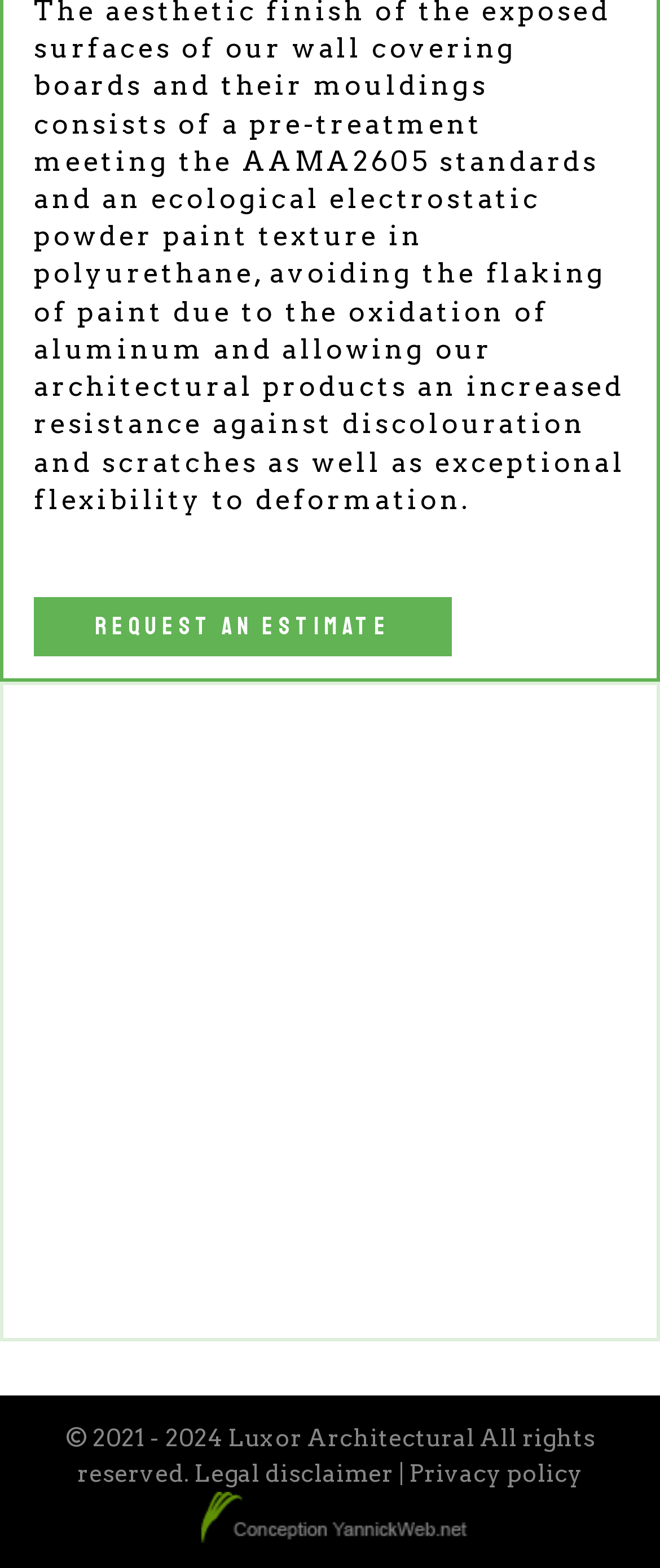Observe the image and answer the following question in detail: How many links are there at the bottom?

There are four links at the bottom of the webpage: 'Request an estimate', 'Legal disclaimer', 'Privacy policy', and 'YannickWeb.net'.